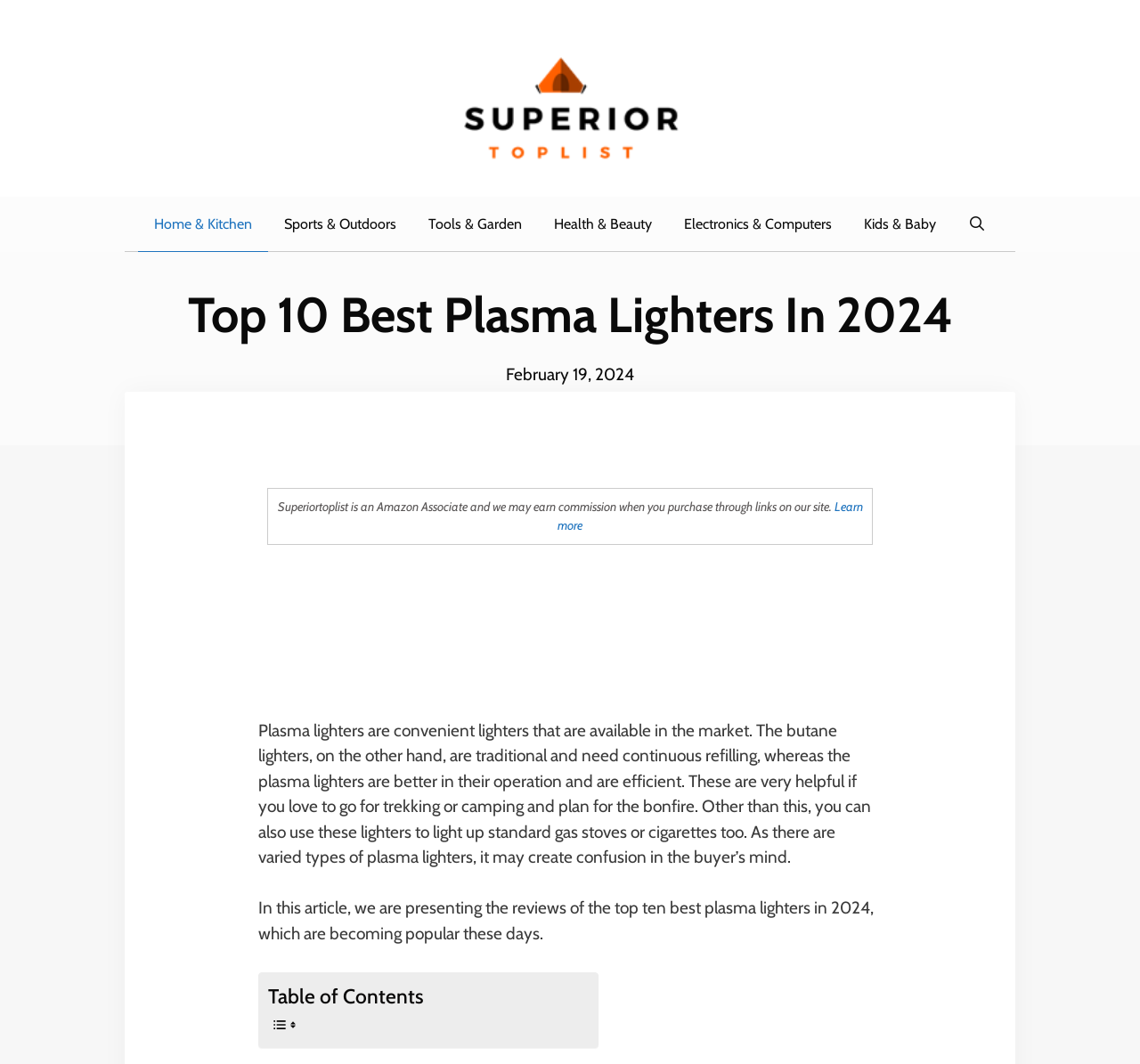Construct a comprehensive caption that outlines the webpage's structure and content.

The webpage is about the top 10 best plasma lighters in 2024. At the top, there is a logo of SuperiorTopList, accompanied by a link to the website's homepage. Below the logo, there are seven category links, including Home & Kitchen, Sports & Outdoors, and Electronics & Computers, which are evenly spaced and aligned horizontally.

The main heading, "Top 10 Best Plasma Lighters In 2024", is prominently displayed below the category links. Next to the heading, there is a timestamp indicating the date "February 19, 2024". 

Below the timestamp, there is a disclaimer stating that Superiortoplist is an Amazon Associate and may earn a commission when purchasing through links on the site. This disclaimer is followed by a "Learn more" link.

The main content of the webpage starts with a brief introduction to plasma lighters, explaining their convenience and efficiency compared to traditional butane lighters. The text also mentions the various uses of plasma lighters, such as for trekking, camping, and lighting gas stoves or cigarettes.

The introduction is followed by a statement indicating that the article will review the top 10 best plasma lighters in 2024. Below this statement, there is a table of contents, which is accompanied by two small images. The table of contents is likely to outline the structure of the article and provide links to specific sections.

On the right side of the webpage, there is an advertisement iframe, which takes up a significant amount of space.